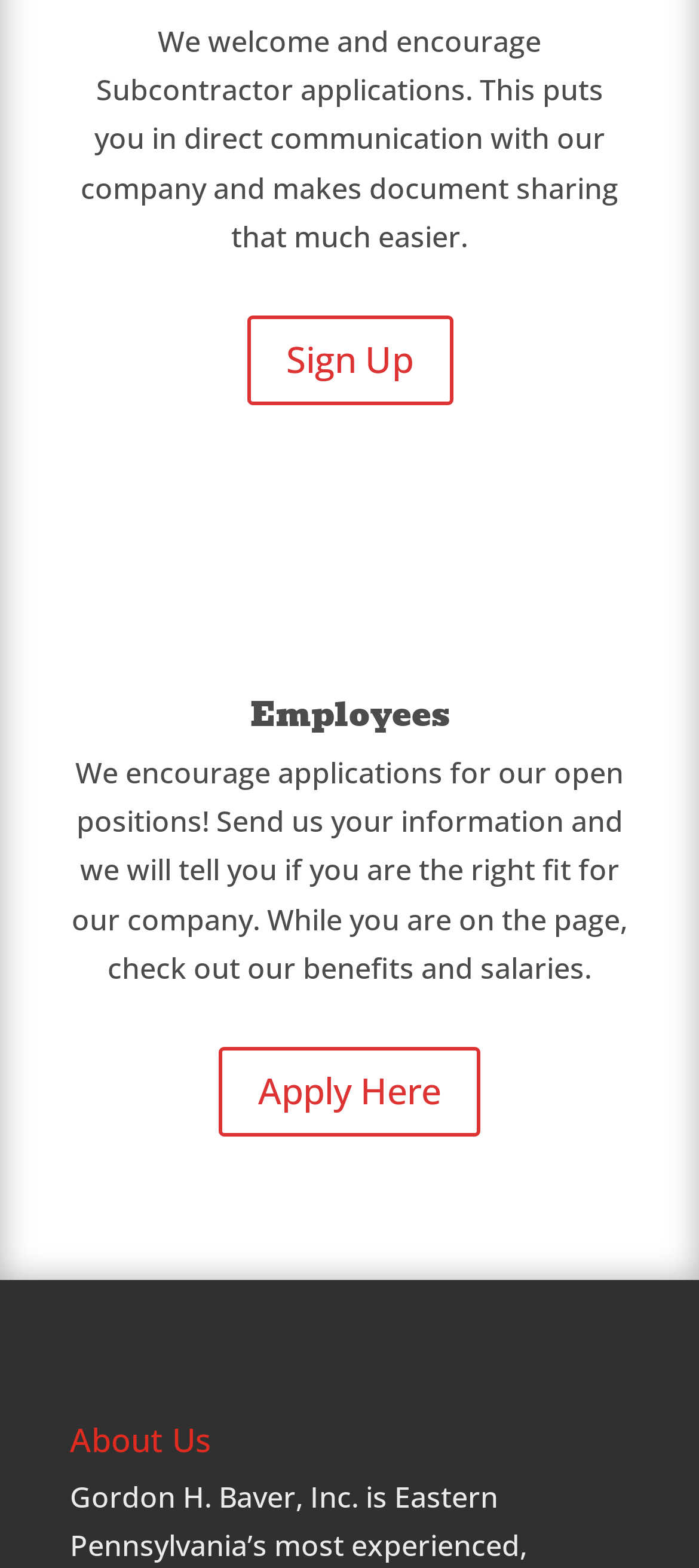What is the topic of the second heading?
Relying on the image, give a concise answer in one word or a brief phrase.

Employees